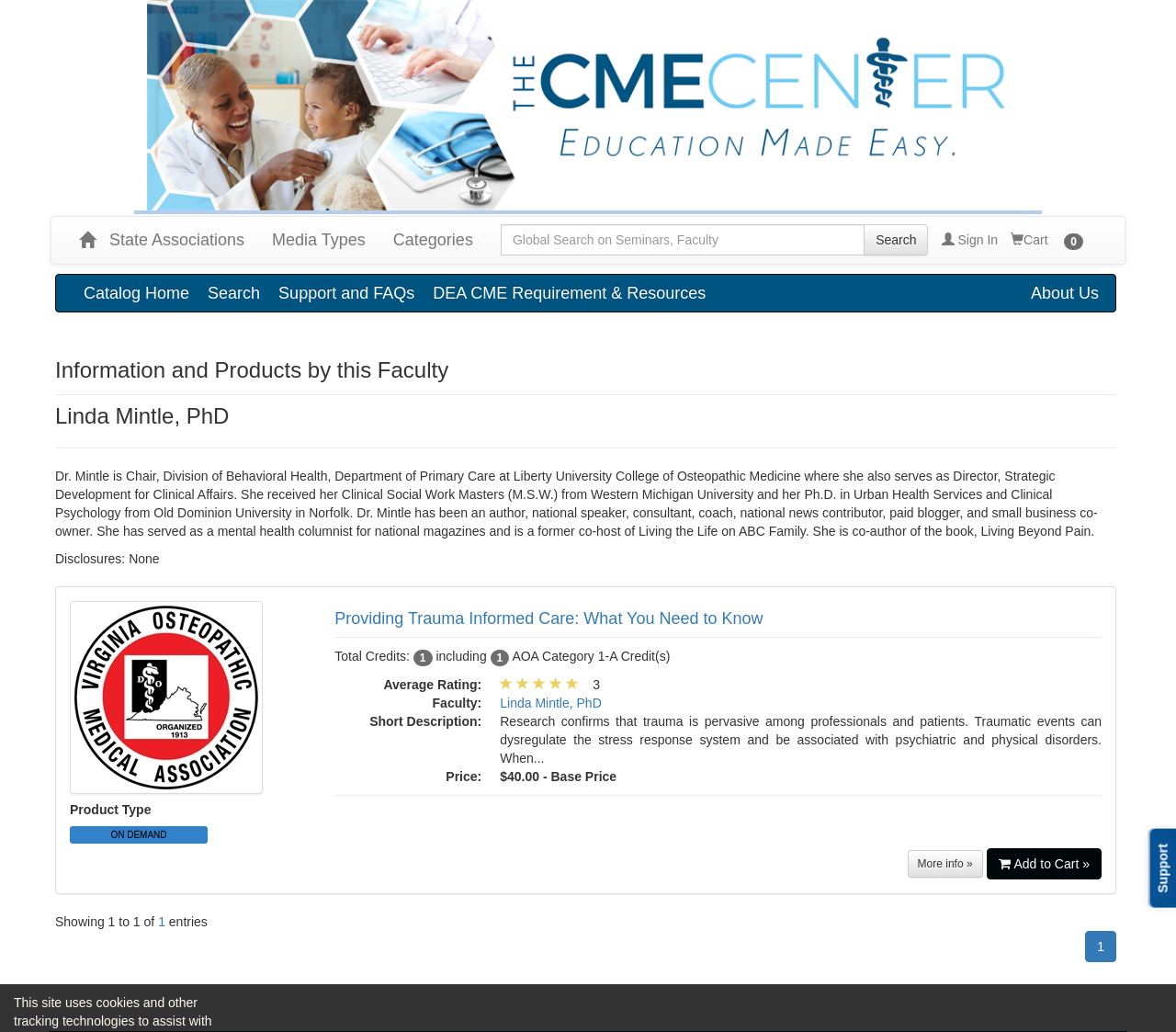Could you determine the bounding box coordinates of the clickable element to complete the instruction: "View the catalog home"? Provide the coordinates as four float numbers between 0 and 1, i.e., [left, top, right, bottom].

[0.063, 0.266, 0.169, 0.302]